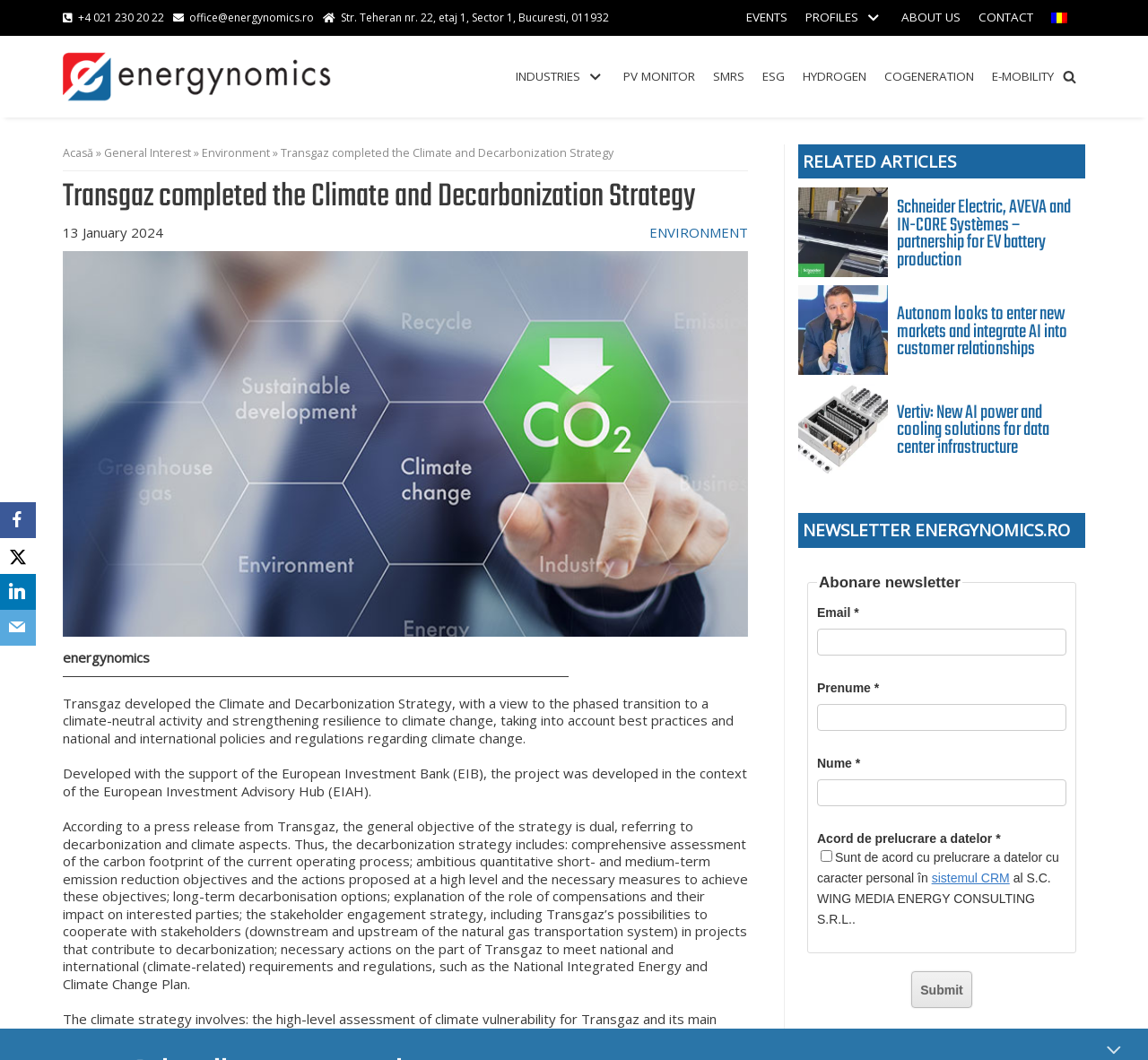Given the element description "Acasă", identify the bounding box of the corresponding UI element.

[0.055, 0.137, 0.081, 0.151]